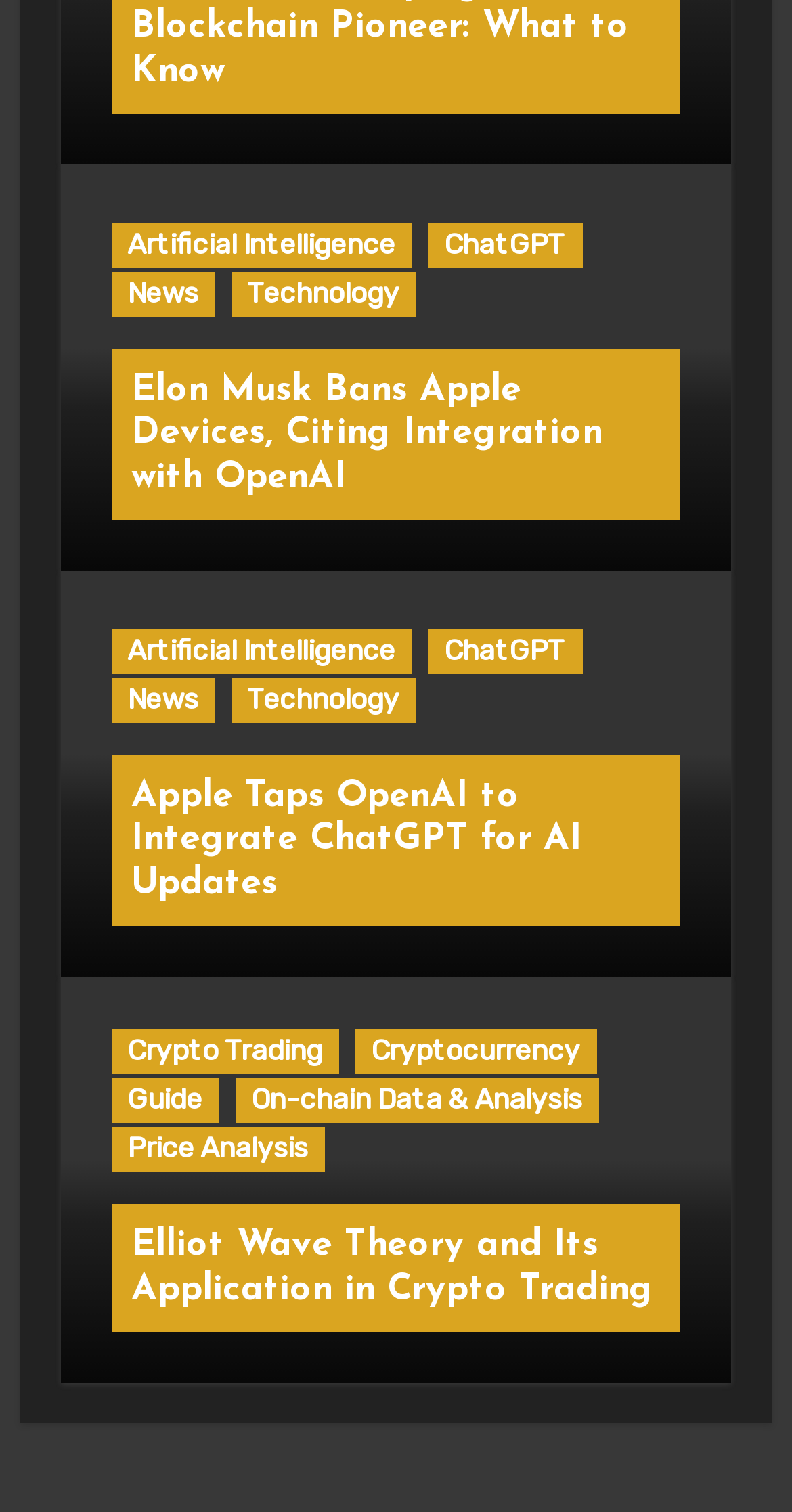Using the information from the screenshot, answer the following question thoroughly:
What categories are available on the webpage?

I found the answer by examining the link elements on the webpage, which represent different categories. These categories are Artificial Intelligence, ChatGPT, News, Technology, Crypto Trading, Cryptocurrency, Guide, On-chain Data & Analysis, and Price Analysis.